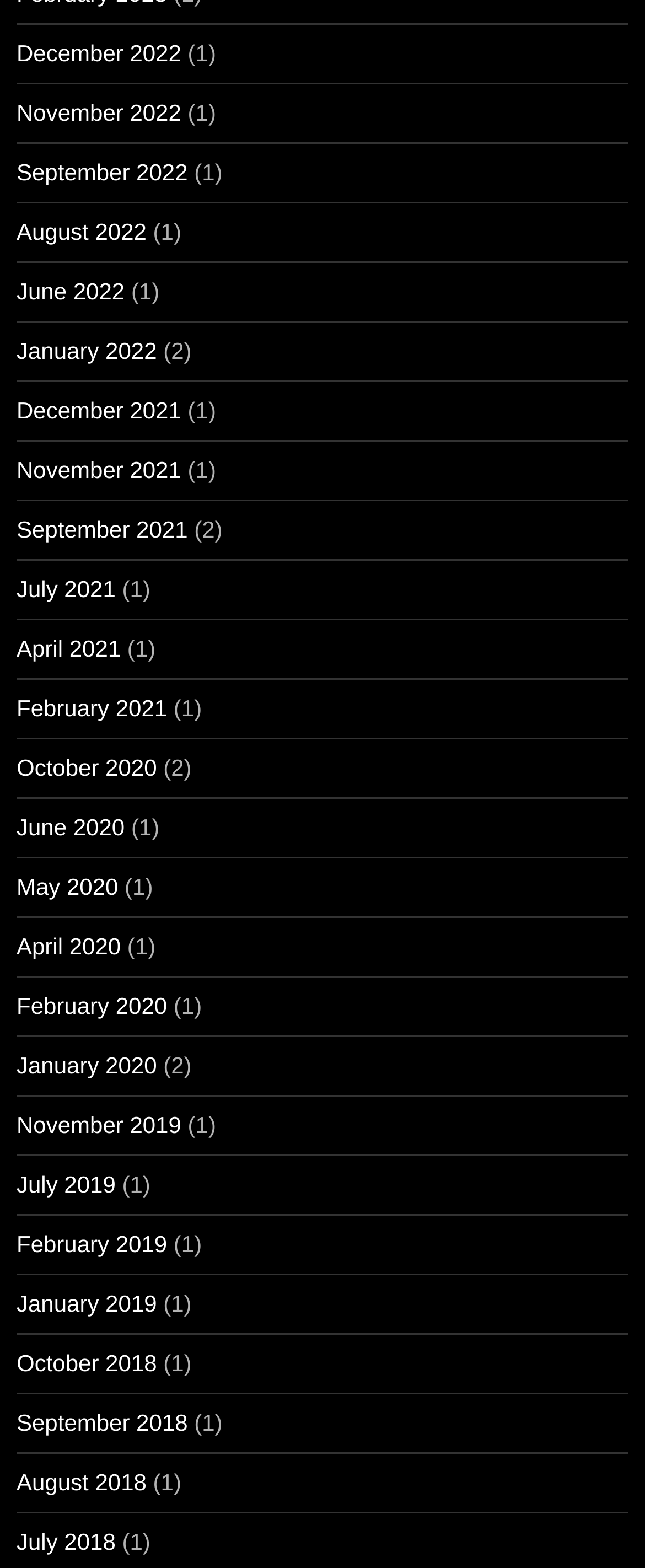Please indicate the bounding box coordinates of the element's region to be clicked to achieve the instruction: "View January 2022". Provide the coordinates as four float numbers between 0 and 1, i.e., [left, top, right, bottom].

[0.026, 0.215, 0.243, 0.232]